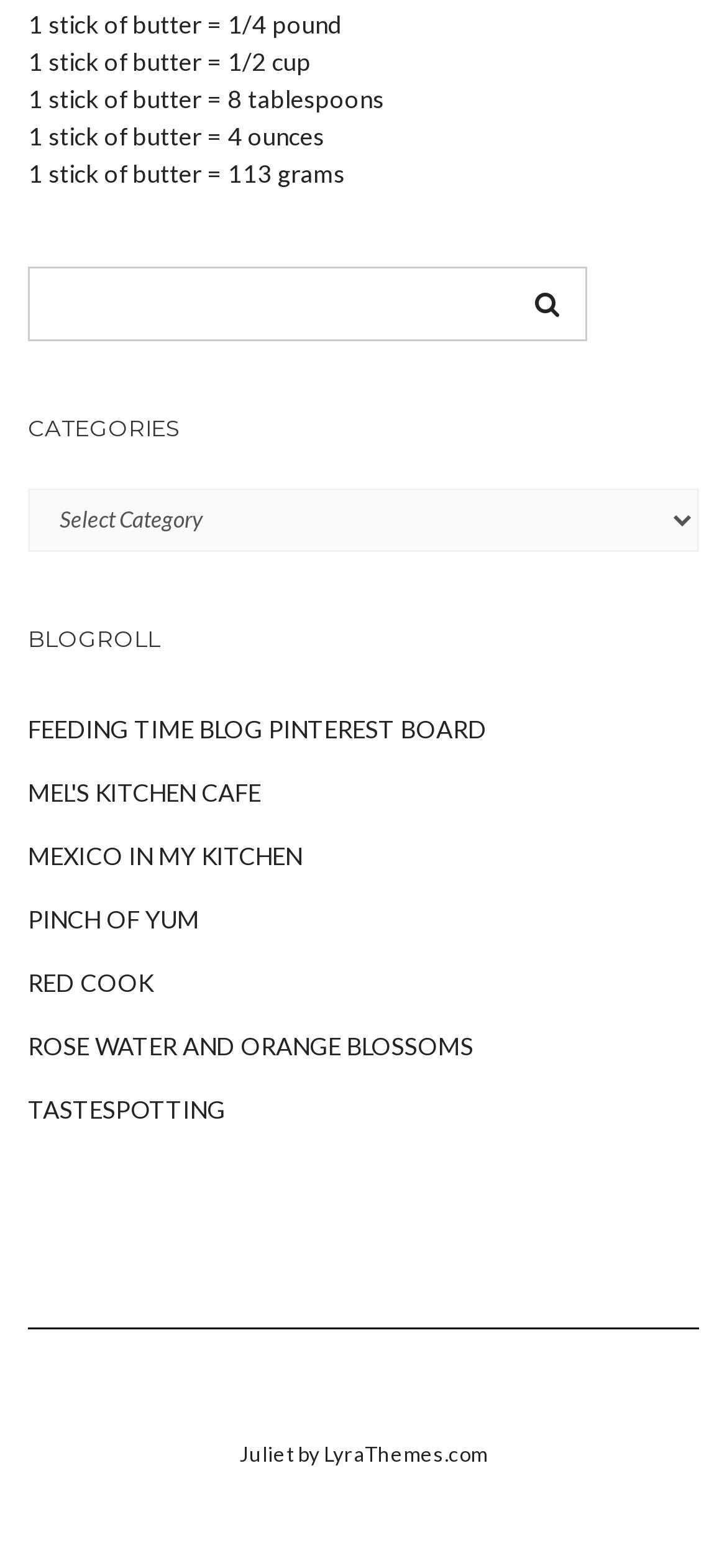Pinpoint the bounding box coordinates of the element to be clicked to execute the instruction: "search for a recipe".

[0.038, 0.171, 0.808, 0.218]